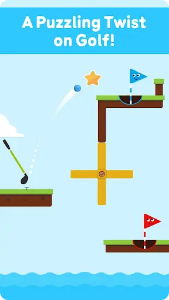What is the purpose of the star in the scene?
Use the image to give a comprehensive and detailed response to the question.

The star is positioned as a target for the golf ball, indicating that the player's goal is to hit the ball towards it.